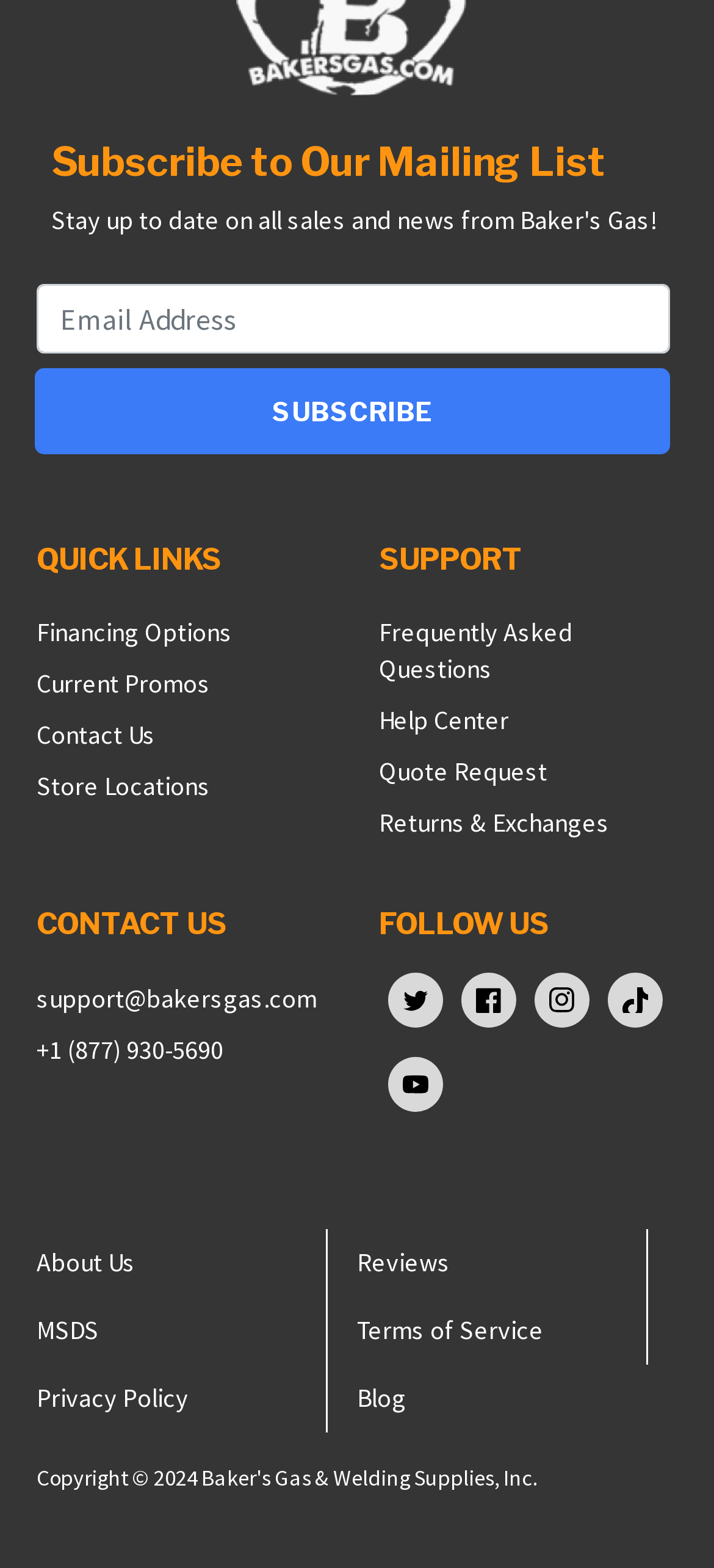Please provide a comprehensive response to the question below by analyzing the image: 
What is the purpose of the textbox?

The textbox is labeled as 'Email Address' and is located below the 'Subscribe to Our Mailing List' heading, indicating that it is used to input an email address to subscribe to the mailing list.